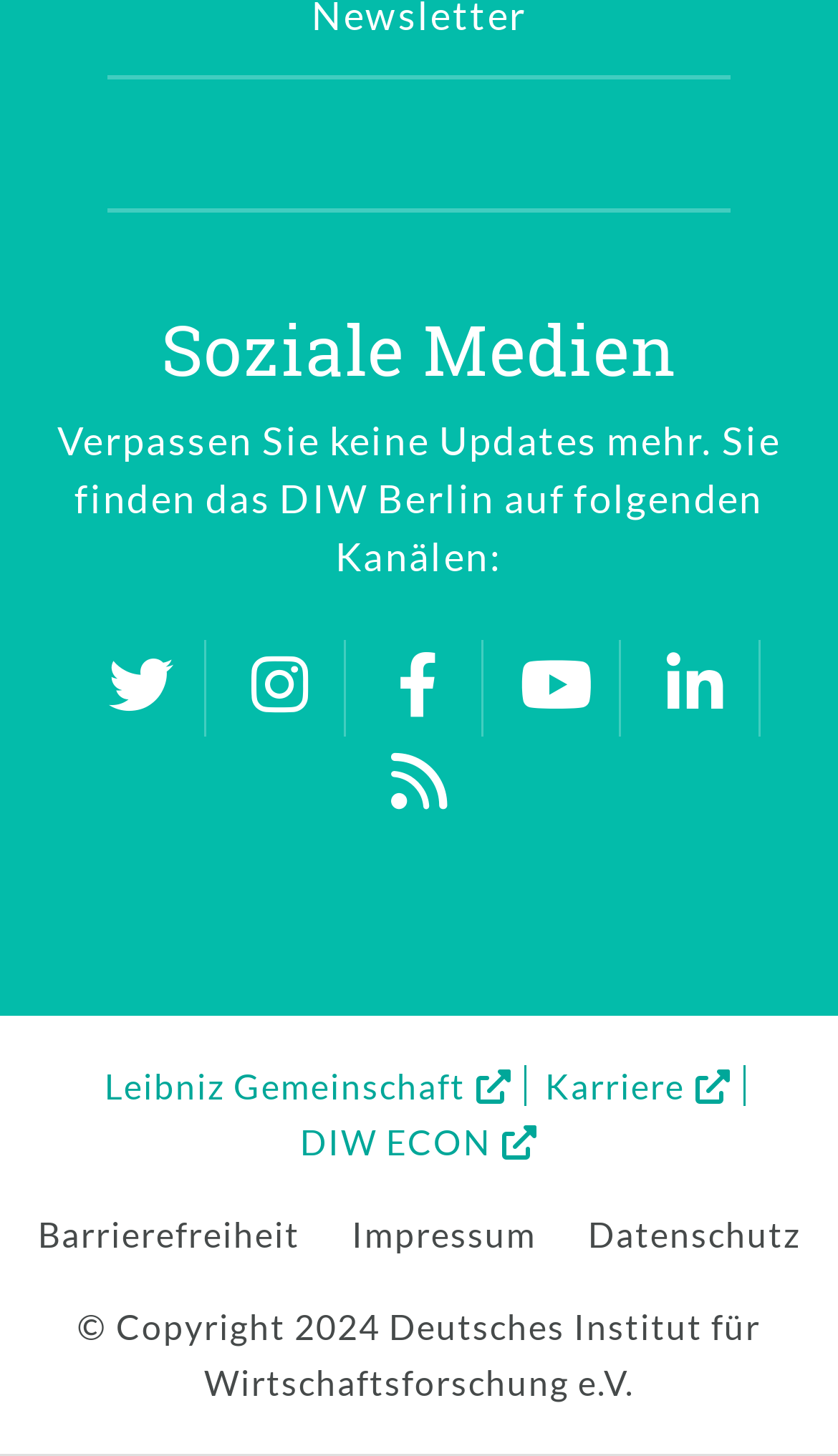How many social media platforms are listed?
Using the picture, provide a one-word or short phrase answer.

5